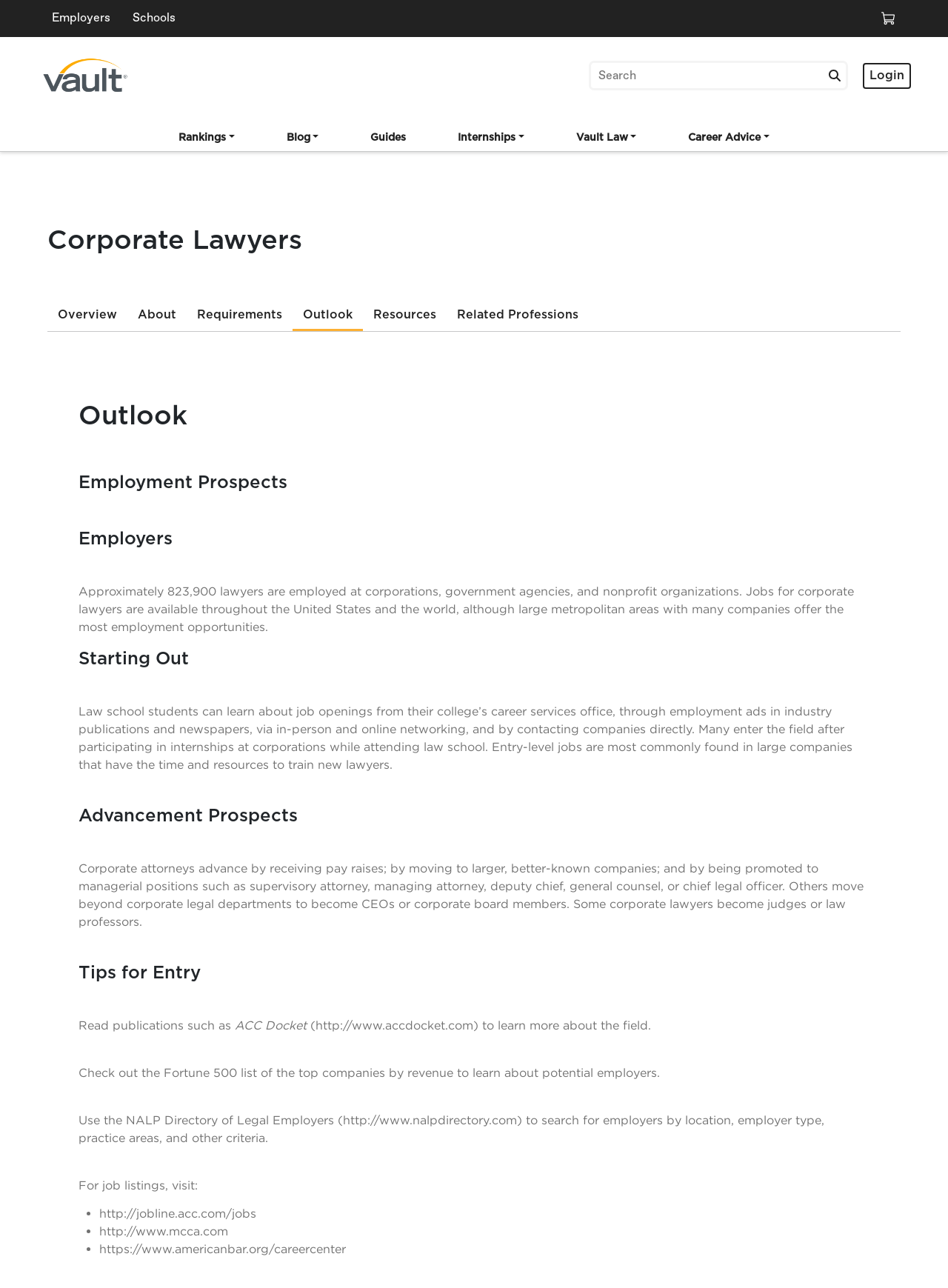Determine the bounding box coordinates (top-left x, top-left y, bottom-right x, bottom-right y) of the UI element described in the following text: Career Advice

[0.715, 0.099, 0.823, 0.118]